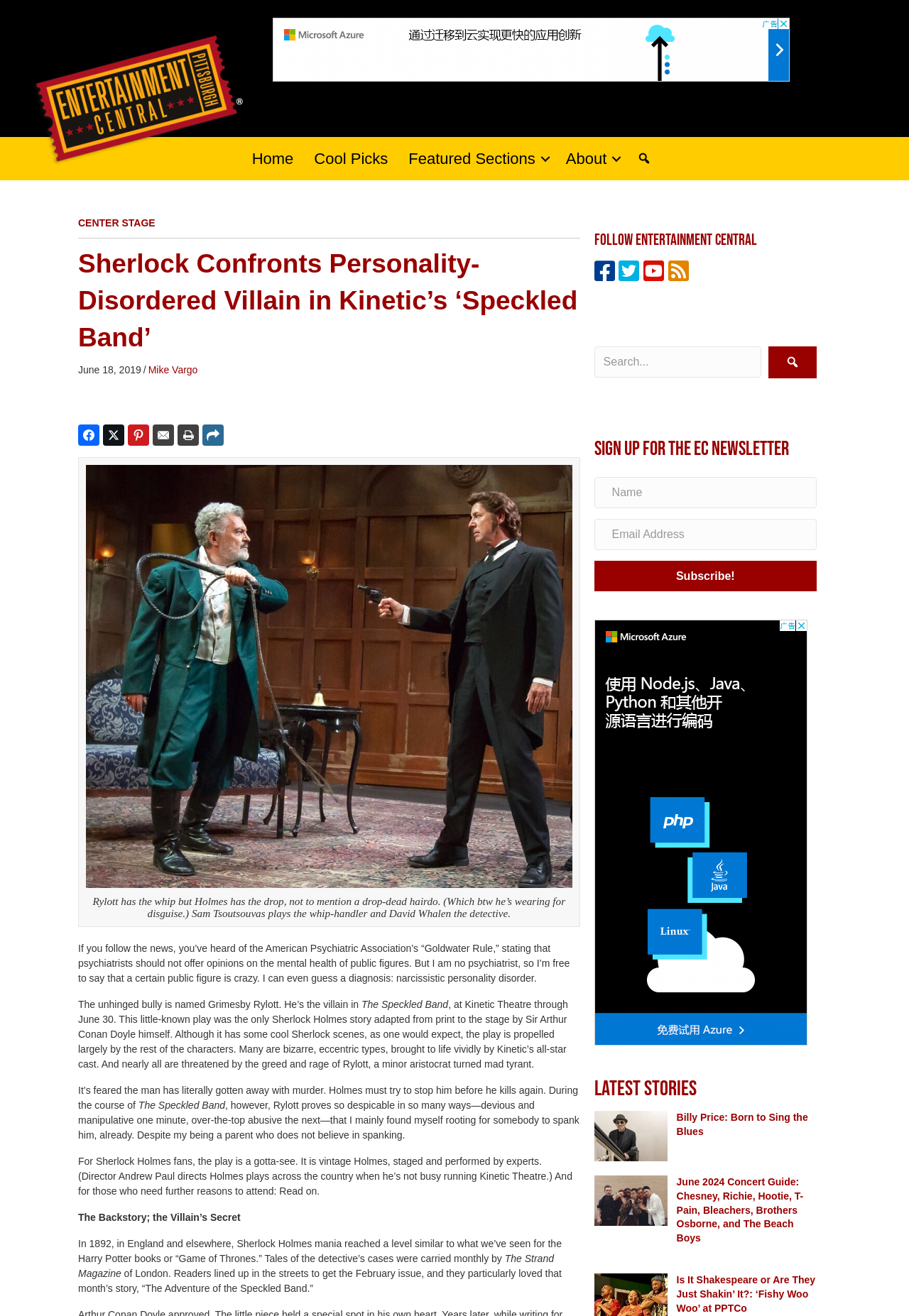Please pinpoint the bounding box coordinates for the region I should click to adhere to this instruction: "Subscribe to the EC Newsletter".

[0.654, 0.426, 0.898, 0.449]